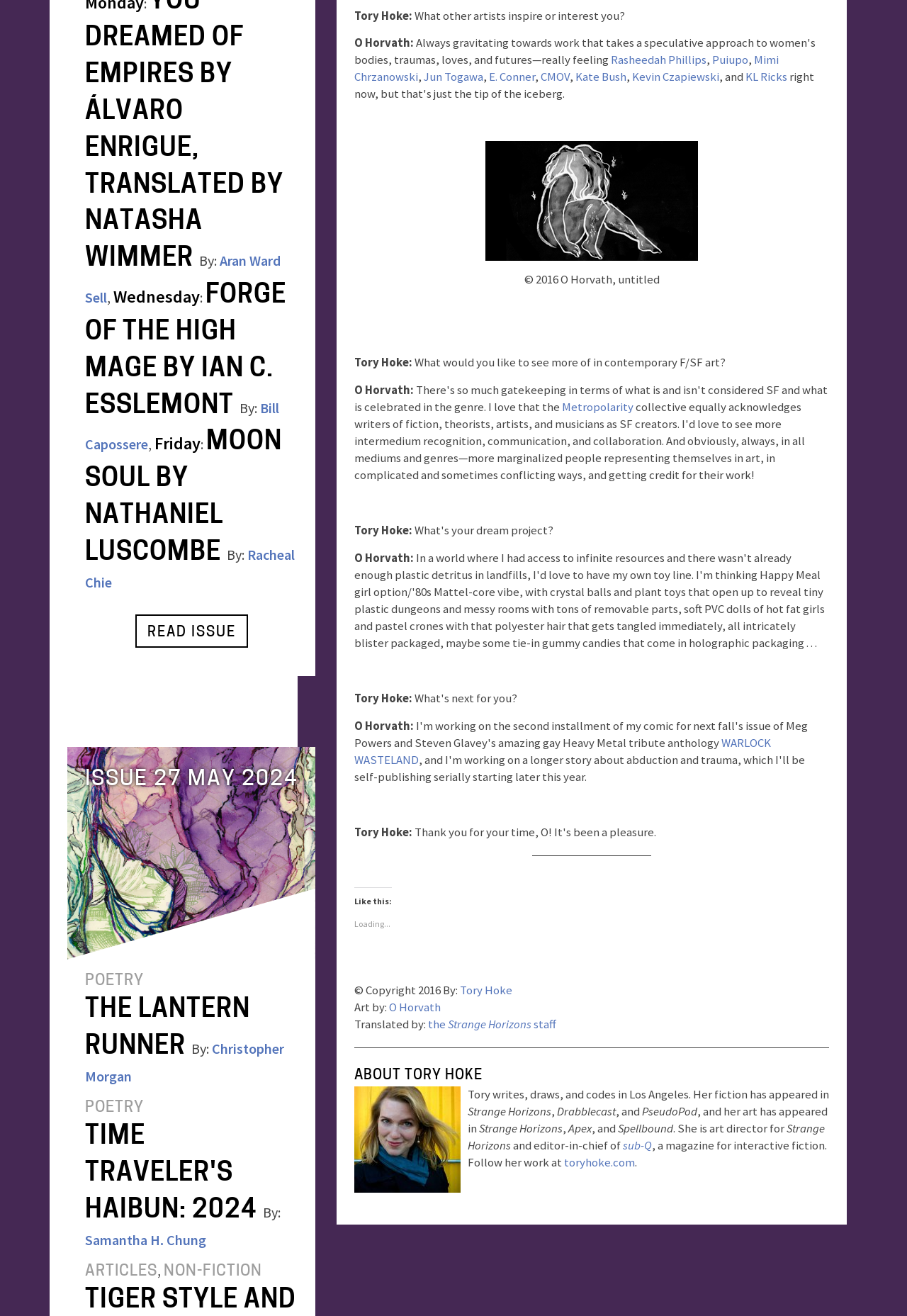Find the bounding box coordinates for the HTML element specified by: "Kevin Czapiewski".

[0.697, 0.052, 0.793, 0.064]